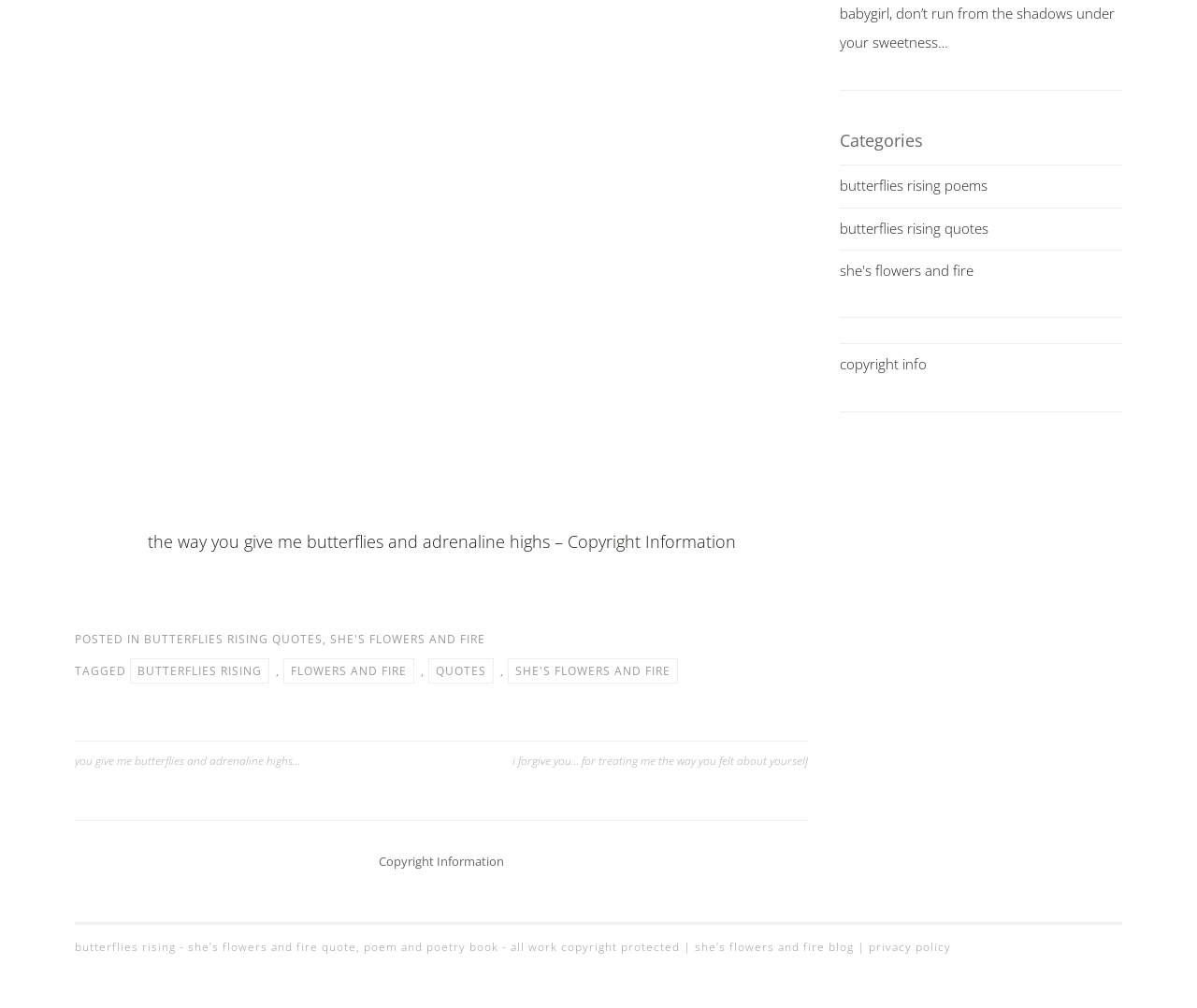What is the name of the poem or poetry book?
Answer briefly with a single word or phrase based on the image.

butterflies rising